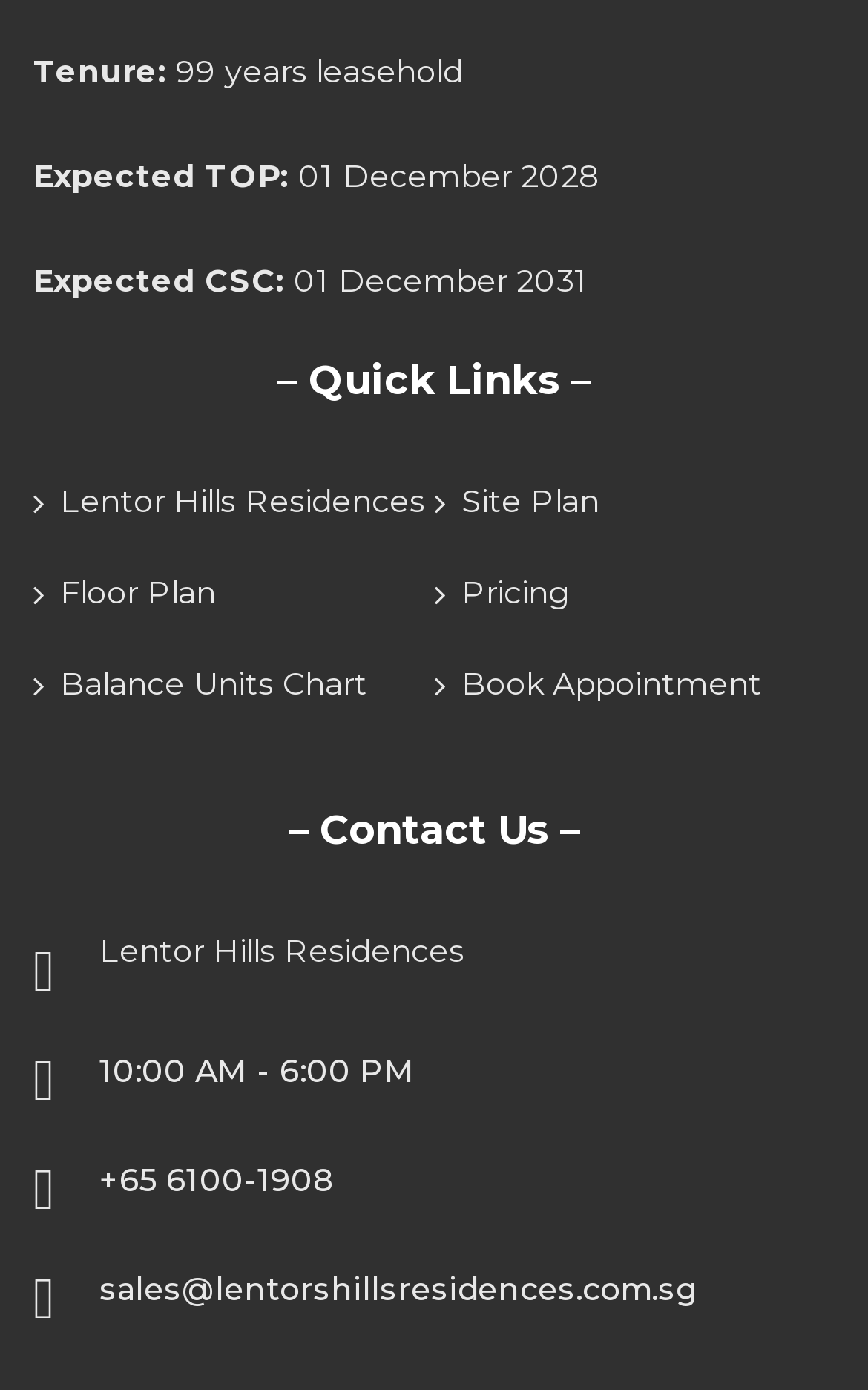Please reply to the following question with a single word or a short phrase:
When is the expected TOP?

01 December 2028